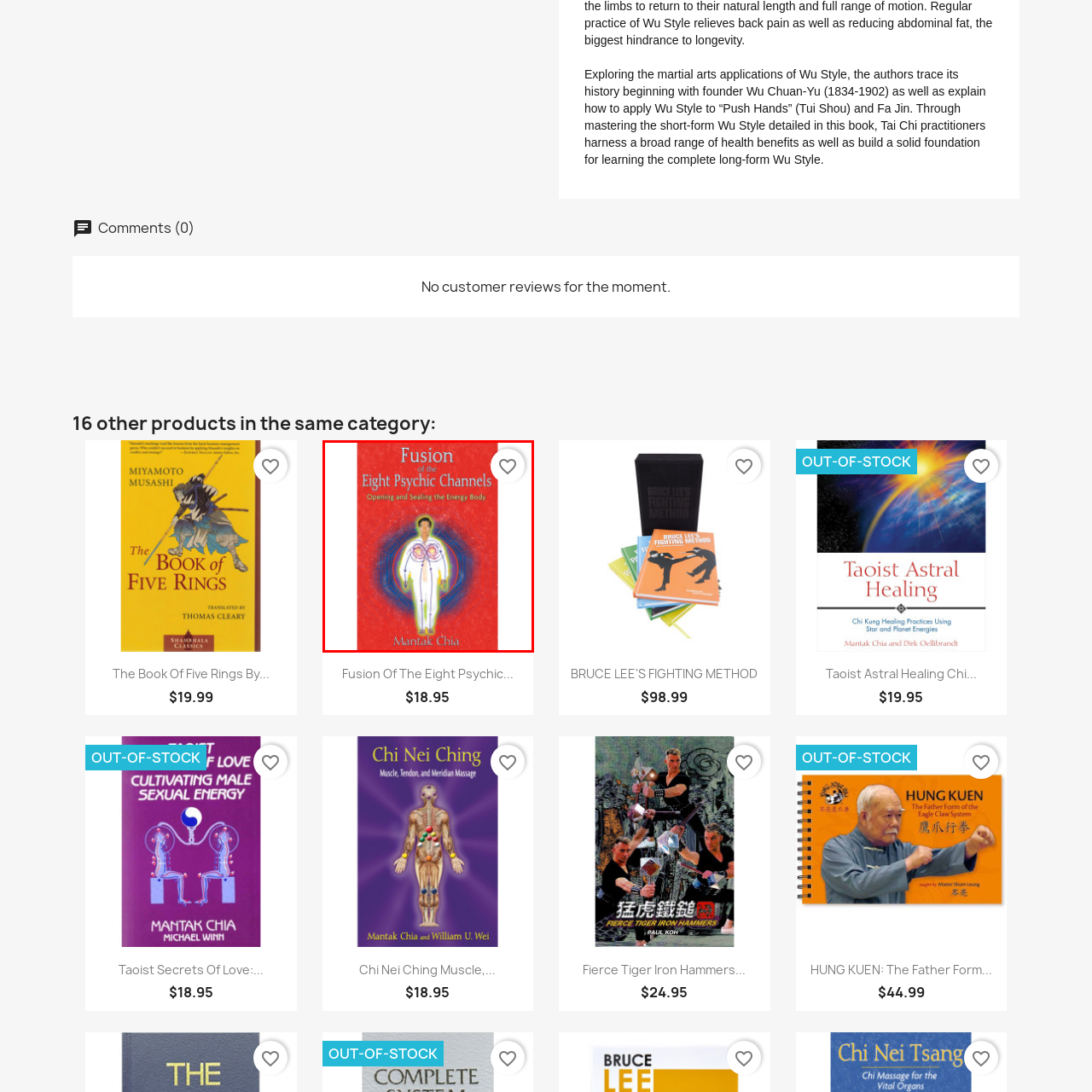Provide a comprehensive description of the image located within the red boundary.

This image showcases the book cover for "Fusion of the Eight Psychic Channels" by Mantak Chia. The vibrant red background is adorned with an illustration of a figure, which emphasizes the energy channels in the body, a central theme of the book. The title is prominently displayed at the top, with the subtitle "Opening and Sealing the Energy Body" positioned just beneath it, indicating the focus of the content on energy work and personal development in the context of traditional practices. Additionally, the author's name, Mantak Chia, is featured at the bottom of the cover. A heart icon in the top right corner suggests the option to mark the book as a favorite.